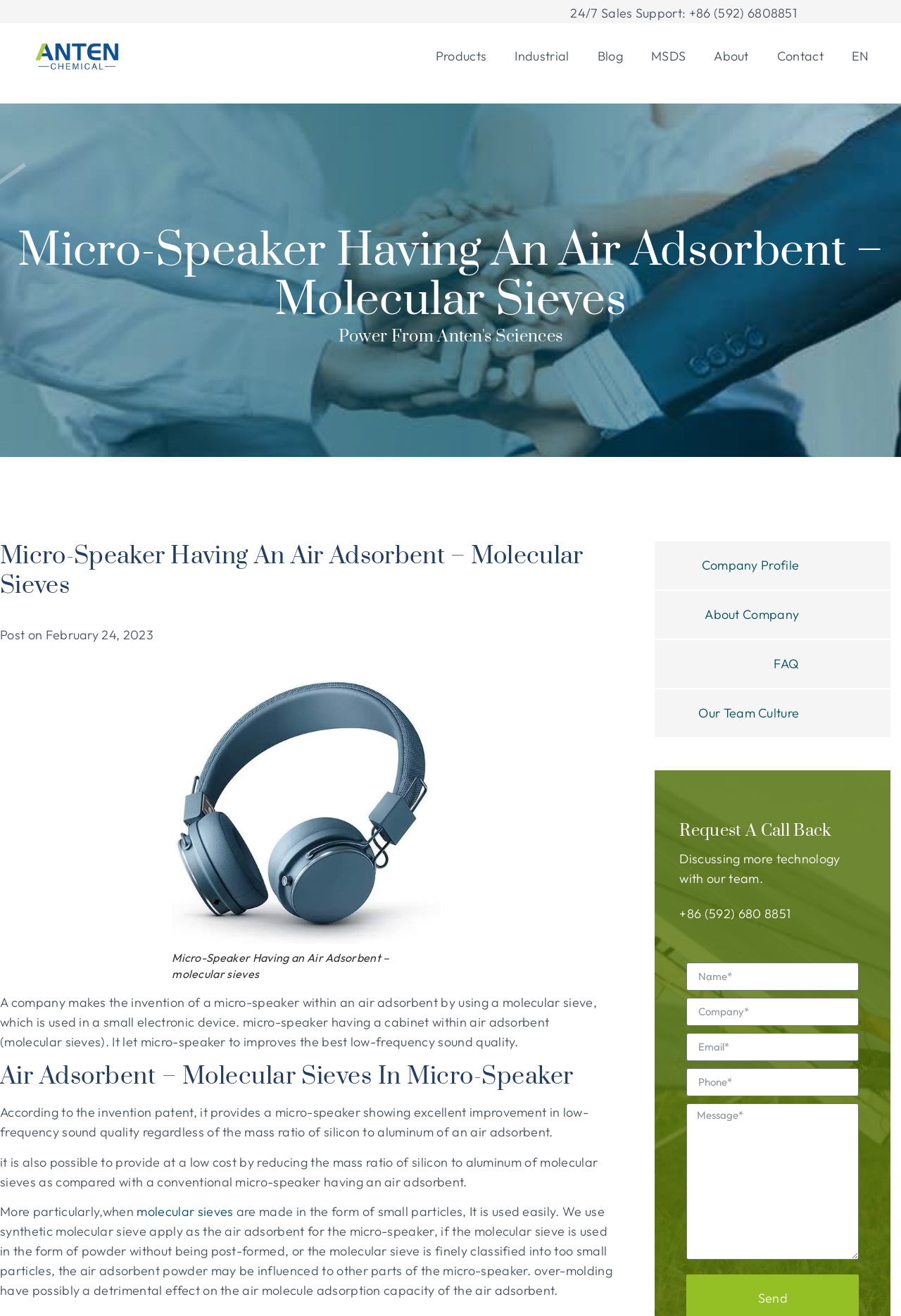Locate the bounding box coordinates of the element you need to click to accomplish the task described by this instruction: "Read the article 'Factors to Consider When Choosing Medicare Options'".

None